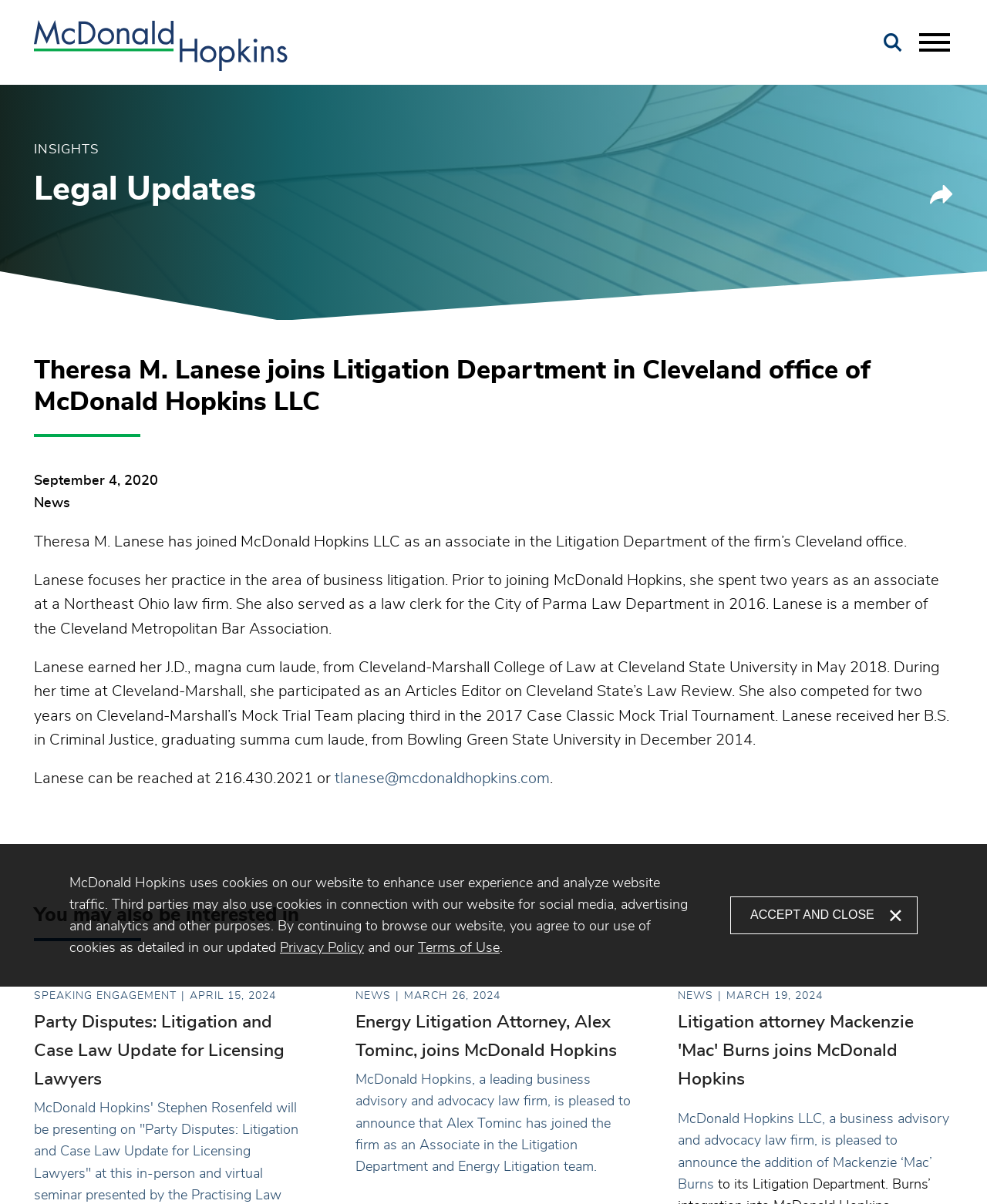Please provide the bounding box coordinates for the UI element as described: "Main Content". The coordinates must be four floats between 0 and 1, represented as [left, top, right, bottom].

[0.394, 0.003, 0.5, 0.029]